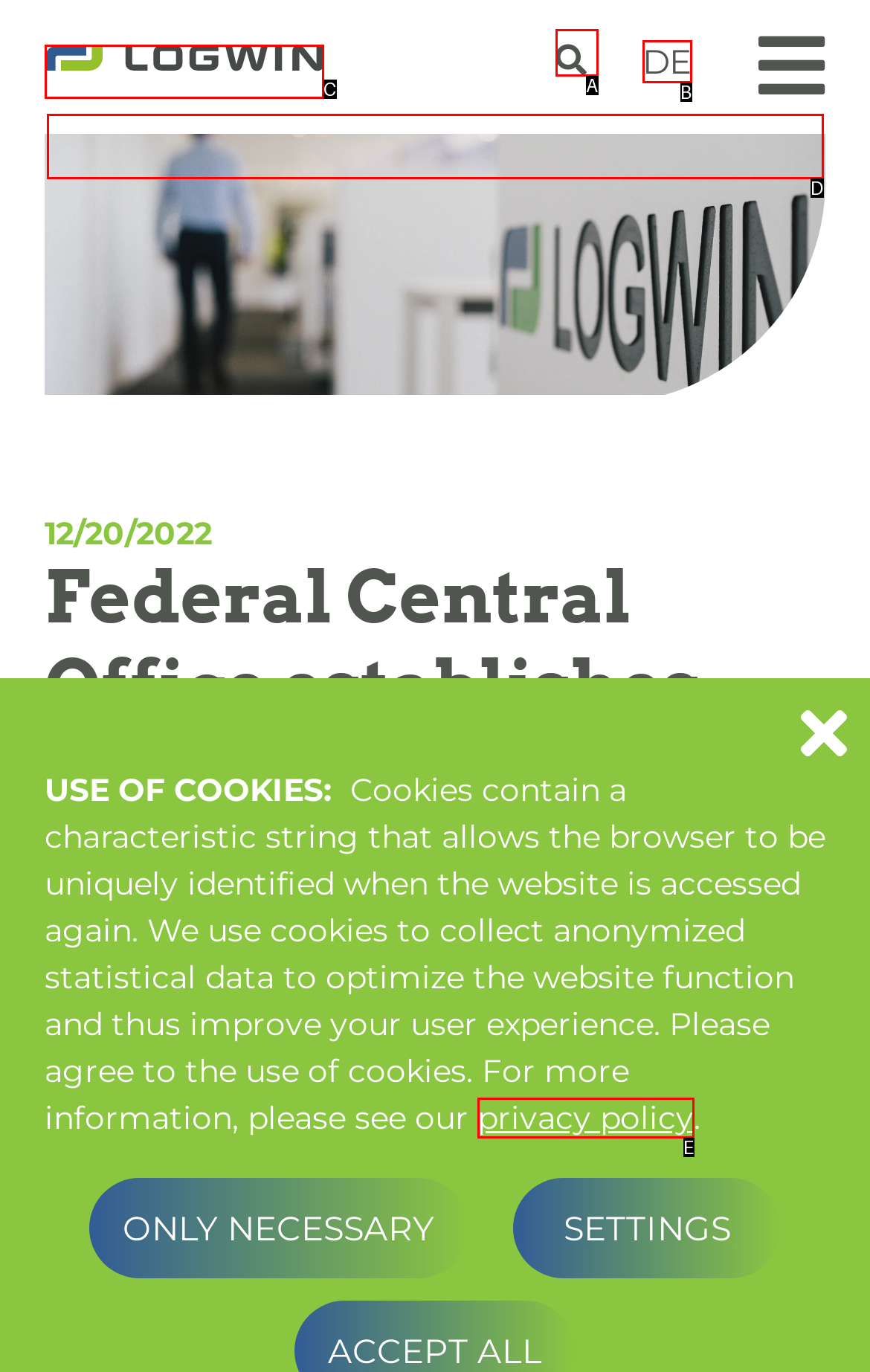Identify the bounding box that corresponds to: DE
Respond with the letter of the correct option from the provided choices.

B